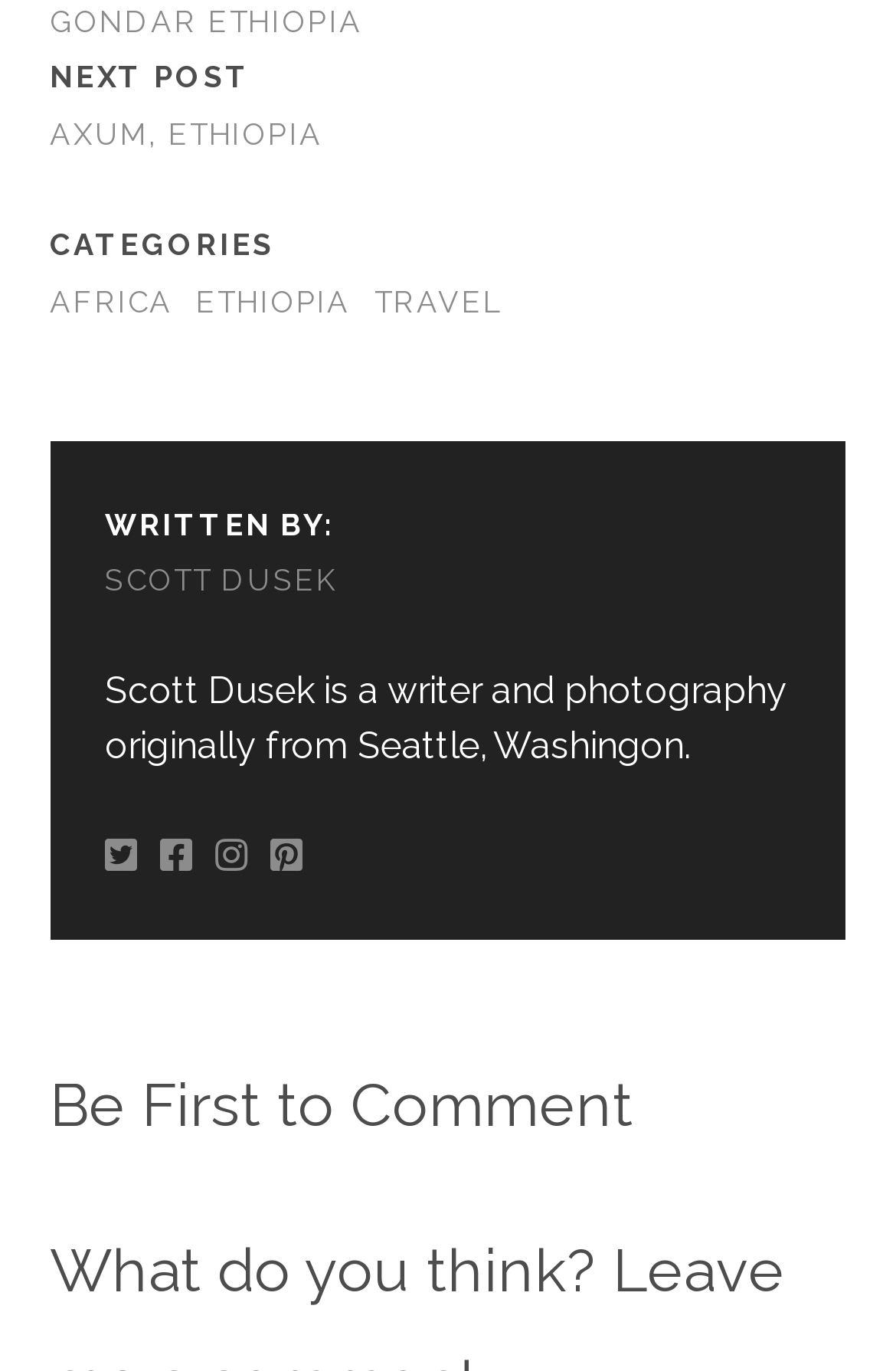Determine the bounding box coordinates for the element that should be clicked to follow this instruction: "Check the 'Save my name, email, and website in this browser for the next time I comment.' checkbox". The coordinates should be given as four float numbers between 0 and 1, in the format [left, top, right, bottom].

None